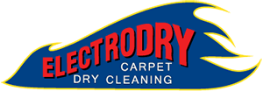What is the primary service offered by Electrodry? Using the information from the screenshot, answer with a single word or phrase.

carpet dry cleaning